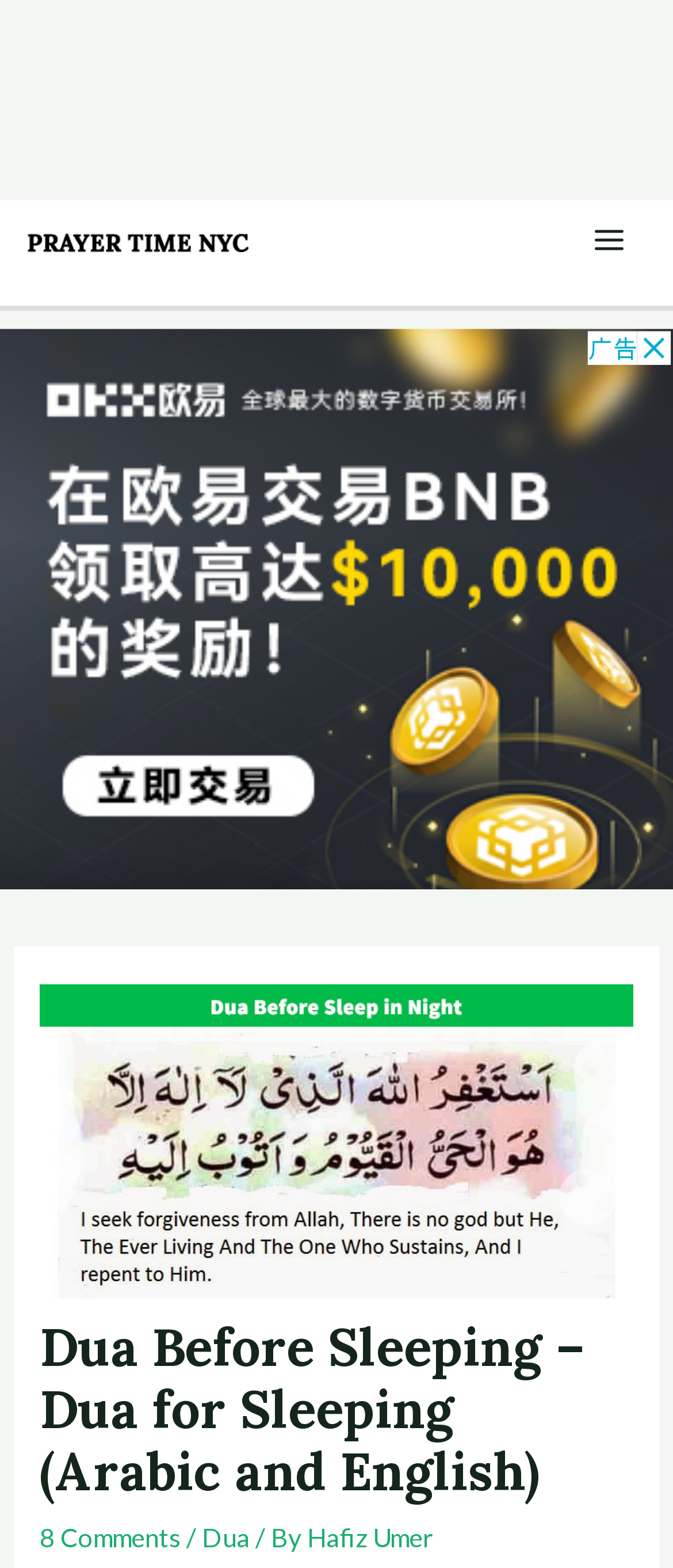Please extract the title of the webpage.

Dua Before Sleeping – Dua for Sleeping (Arabic and English)